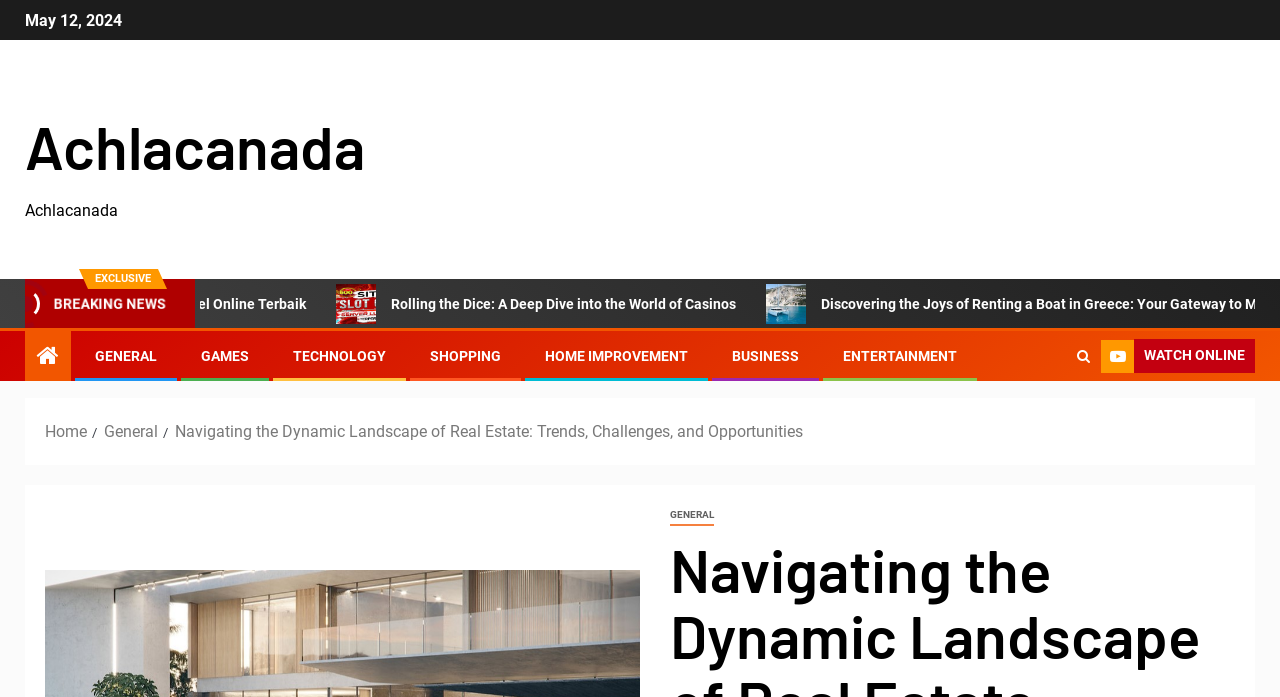Identify the bounding box coordinates of the region that should be clicked to execute the following instruction: "Navigate to the 'General' section".

[0.523, 0.725, 0.558, 0.755]